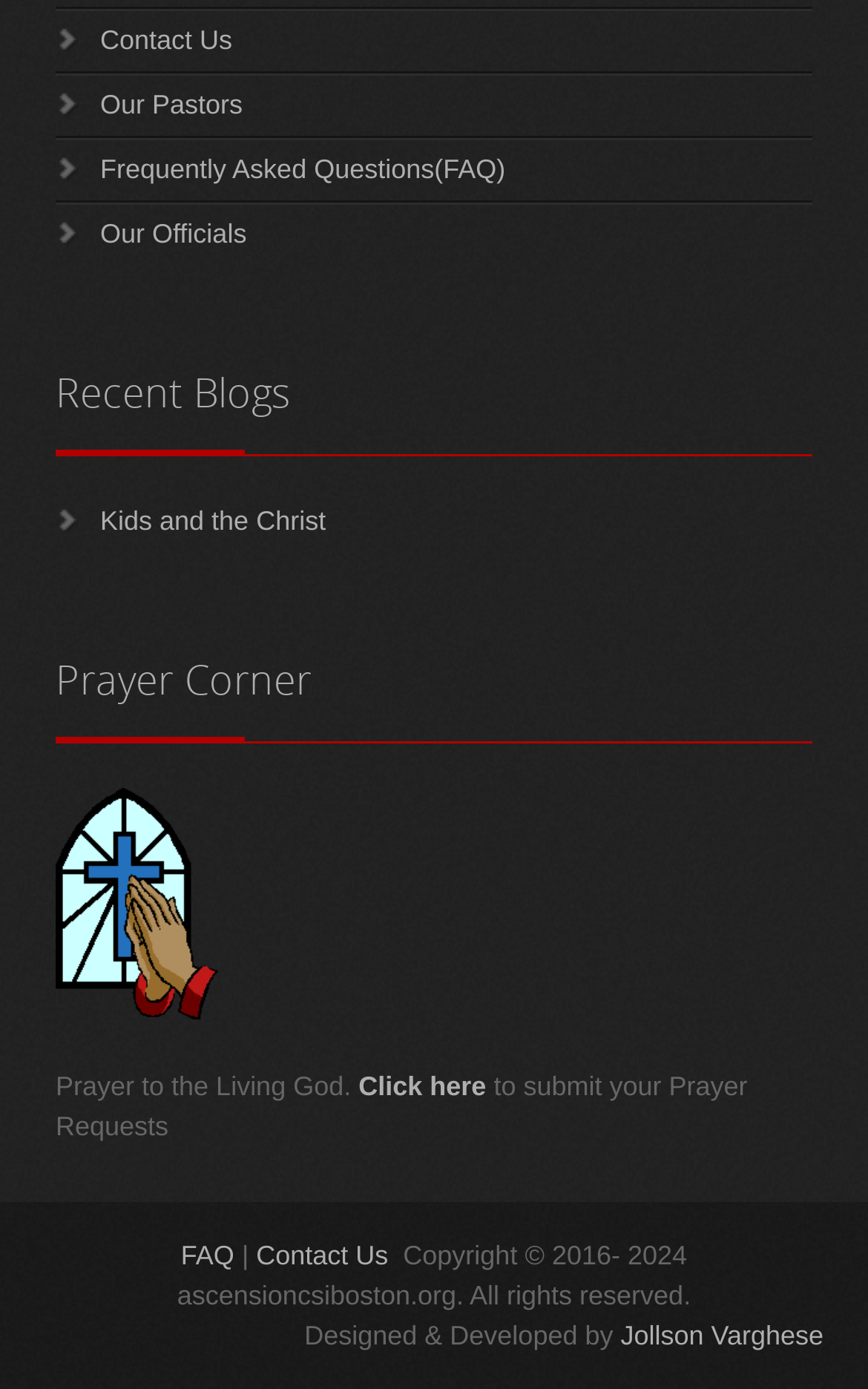What is the copyright year range of the webpage?
Based on the screenshot, provide your answer in one word or phrase.

2016-2024